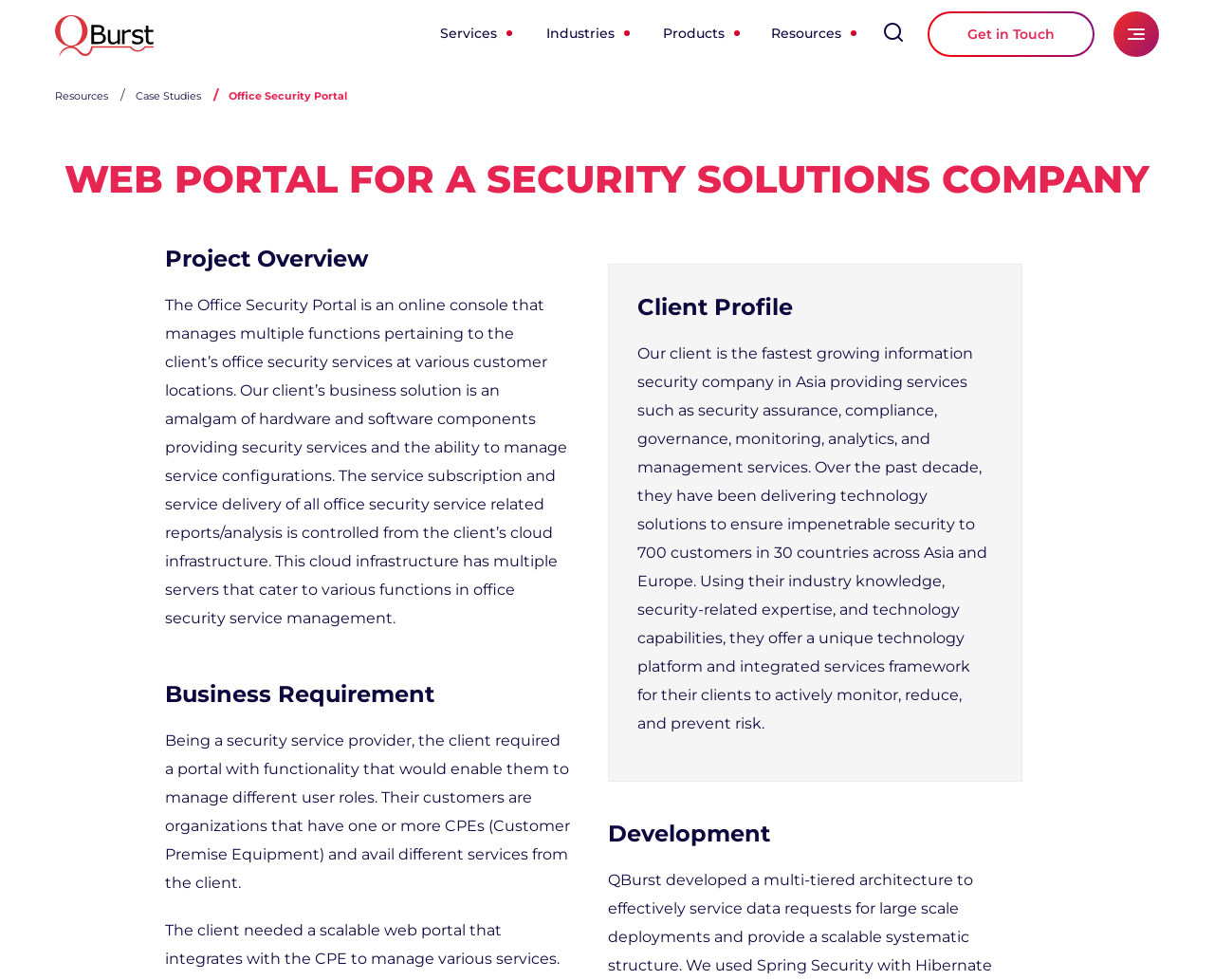Respond with a single word or phrase to the following question:
What are the main categories listed at the top of the webpage?

Services, Industries, Products, Resources